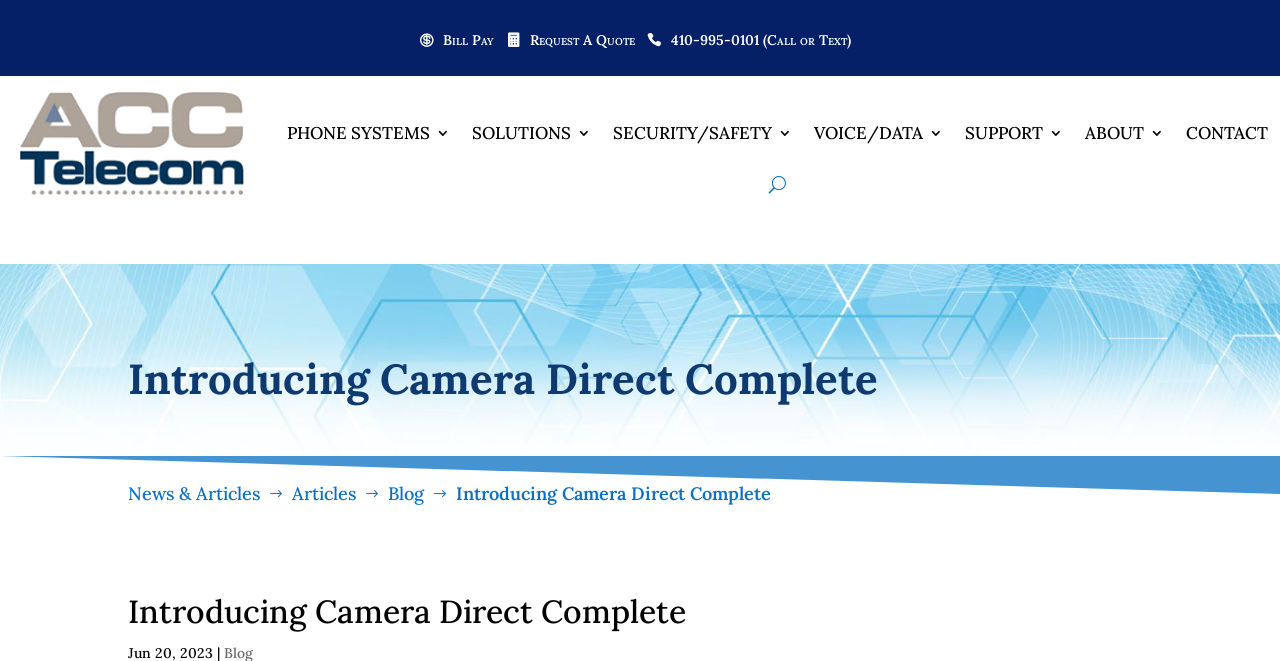Please answer the following question using a single word or phrase: What is the last link in the top navigation menu?

CONTACT